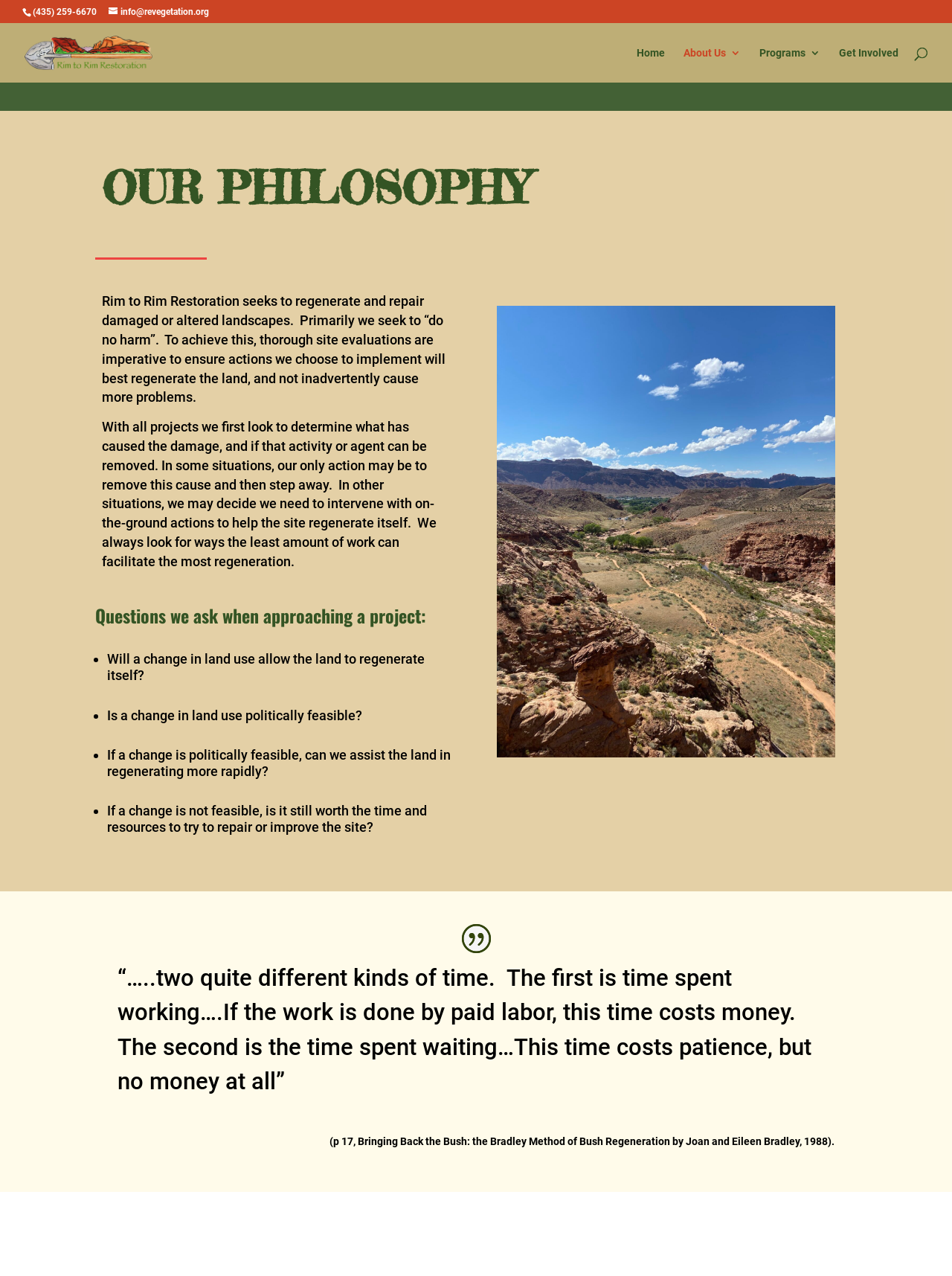Determine the bounding box coordinates for the UI element described. Format the coordinates as (top-left x, top-left y, bottom-right x, bottom-right y) and ensure all values are between 0 and 1. Element description: alt="Rim to Rim Restoration"

[0.026, 0.036, 0.263, 0.045]